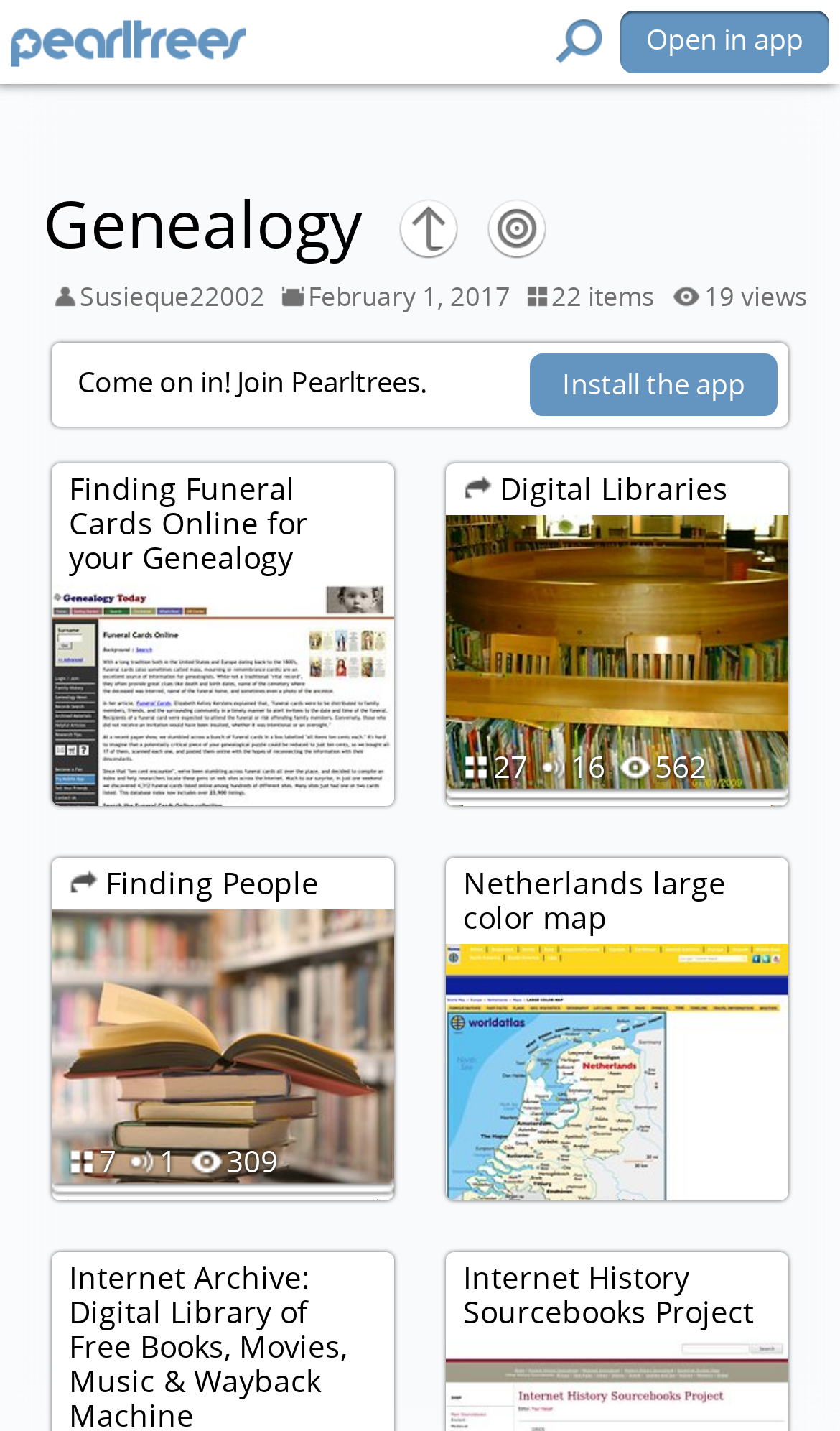How many views are there?
Respond to the question with a well-detailed and thorough answer.

The number of views is 562, which is indicated below the 'views' label on the webpage.